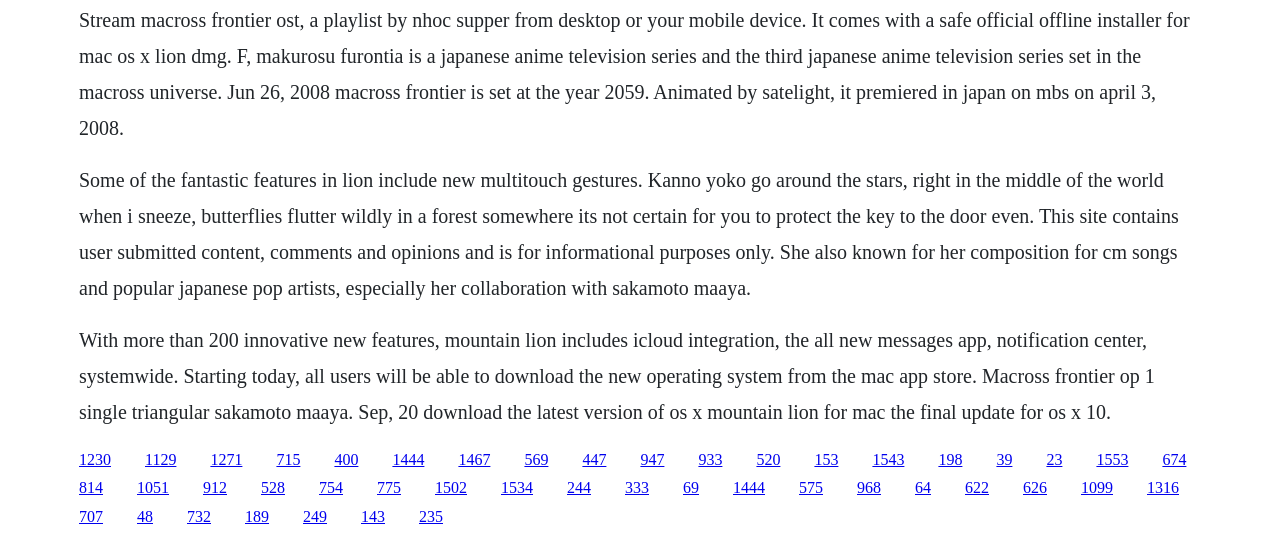What is the operating system mentioned?
Look at the image and respond to the question as thoroughly as possible.

The operating system mentioned is OS X Mountain Lion, which is evident from the text 'download the latest version of os x mountain lion for mac' in the second StaticText element.